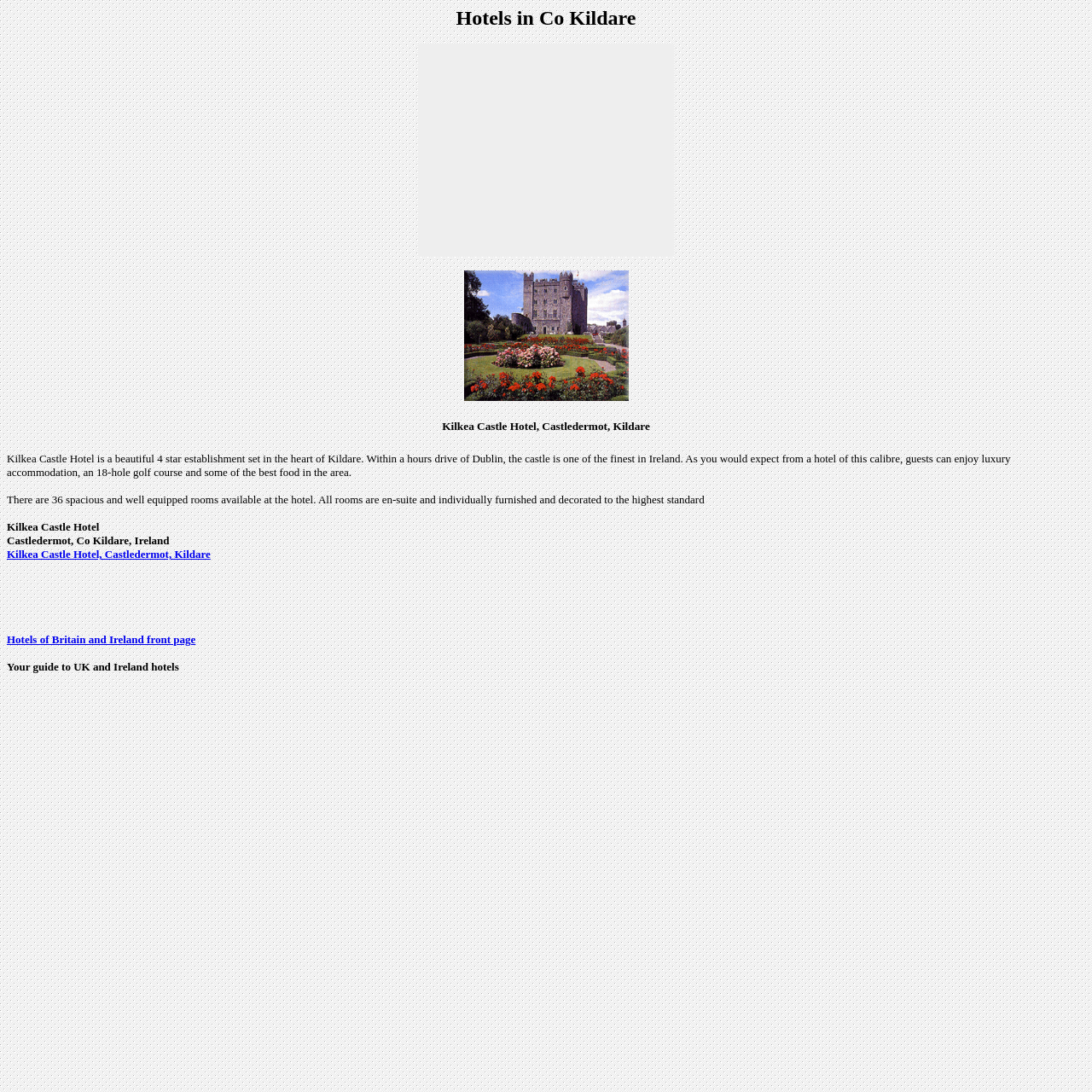Offer a meticulous caption that includes all visible features of the webpage.

The webpage is about Kilkea Castle Hotel, located in Castledermot, Co Kildare, Ireland. At the top, there is a heading with the hotel's name, followed by a brief description of the hotel, highlighting its luxurious amenities, including an 18-hole golf course and fine dining. 

Below the heading, there is an image of the hotel, taking up a significant portion of the page. To the top left of the image, there is a static text "Hotels in Co Kildare". 

Above the image, there is an advertisement iframe, which takes up a considerable amount of space. 

Further down, there are three paragraphs of text. The first paragraph provides more information about the hotel, mentioning its location and luxurious features. The second paragraph describes the hotel's rooms, stating that there are 36 spacious and well-equipped rooms available. The third paragraph displays the hotel's address, "Castledermot, Co Kildare, Ireland". 

To the right of the address, there are two links, one leading to the hotel's page and the other to the front page of "Hotels of Britain and Ireland". Below these links, there is a static text "Your guide to UK and Ireland hotels".